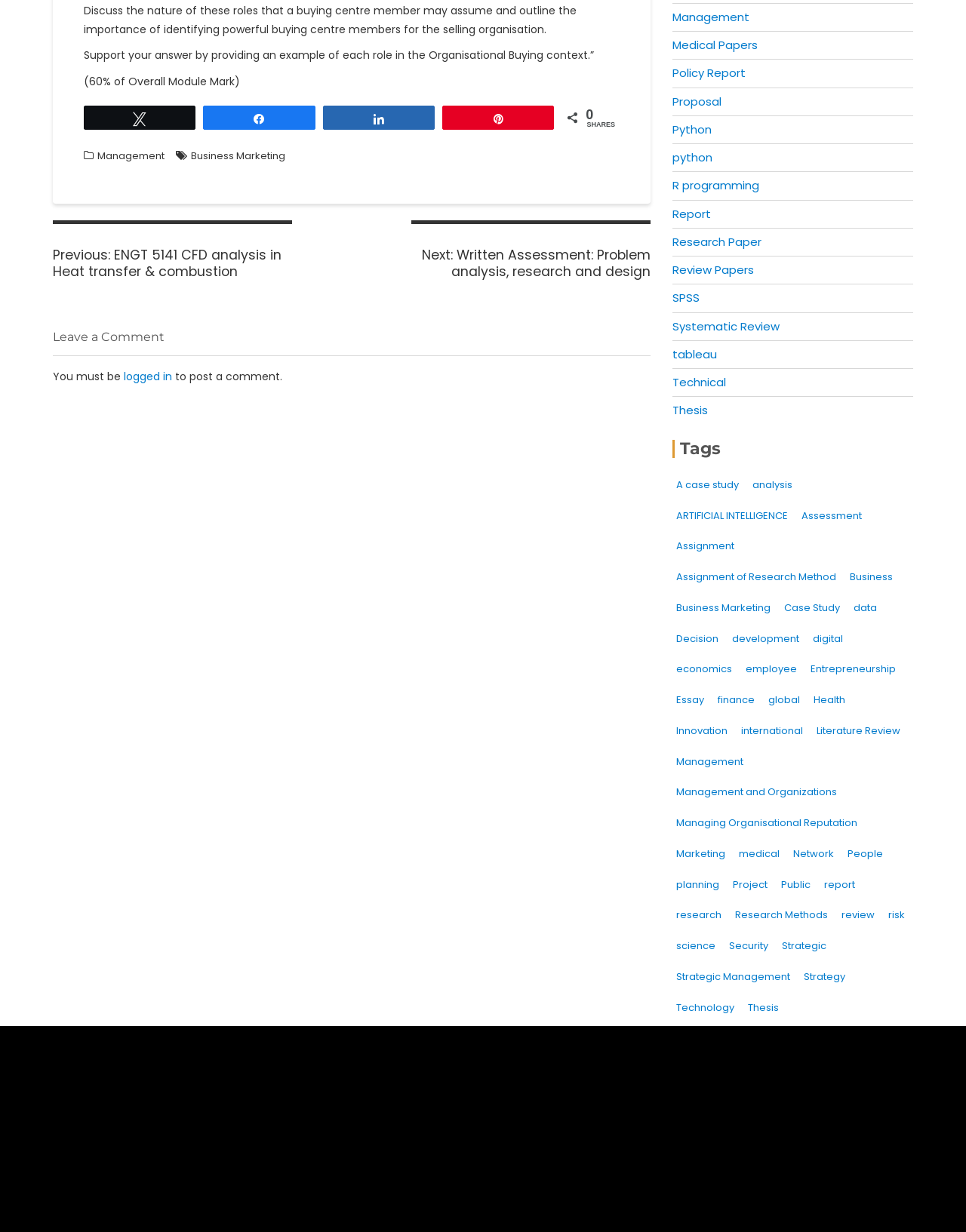What is the topic of the post?
Based on the screenshot, provide a one-word or short-phrase response.

Organisational Buying